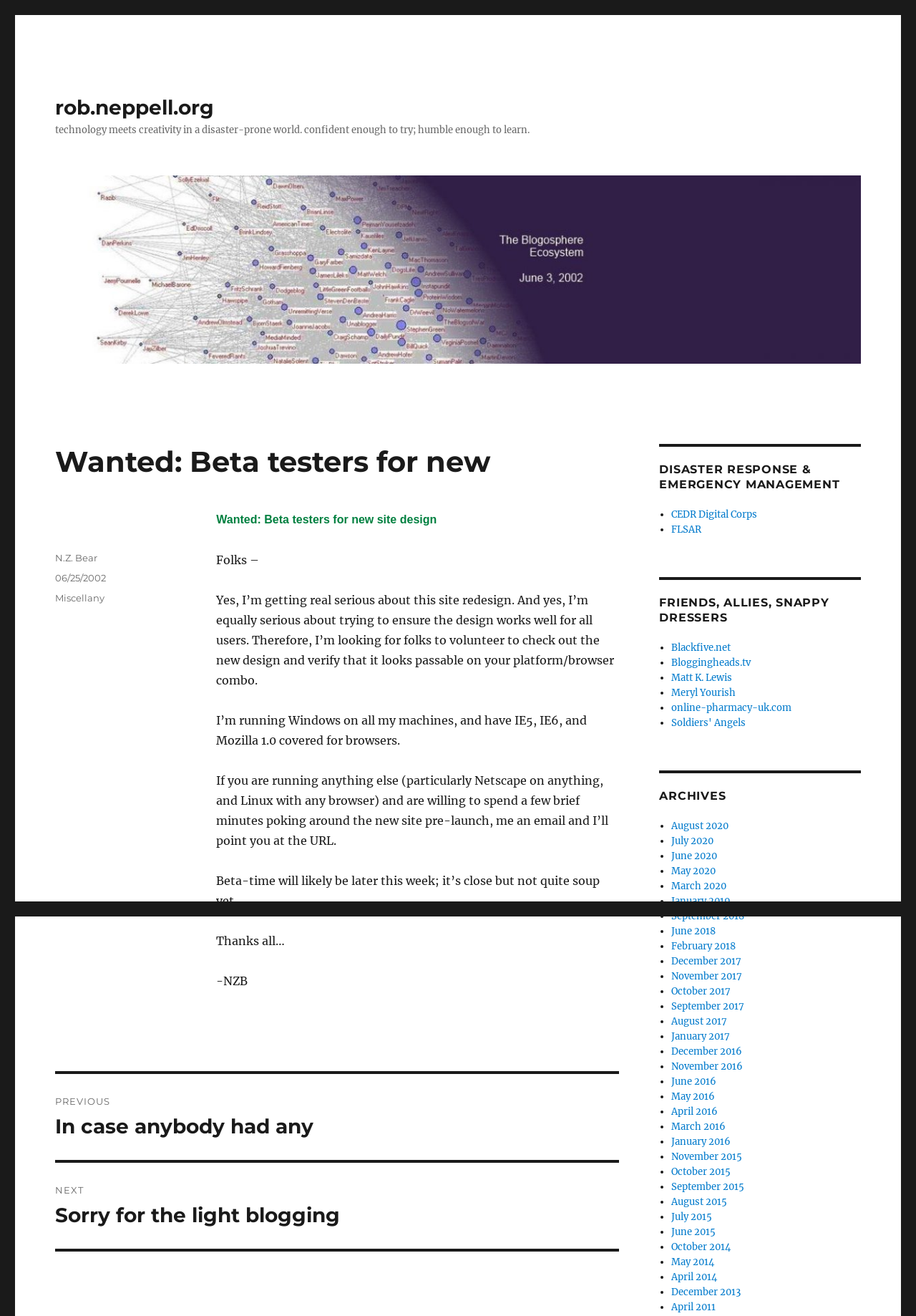What is the author of the post?
Give a detailed explanation using the information visible in the image.

I found the author's name by looking at the footer section of the webpage, where it says 'Author' followed by a link to 'N.Z. Bear'.